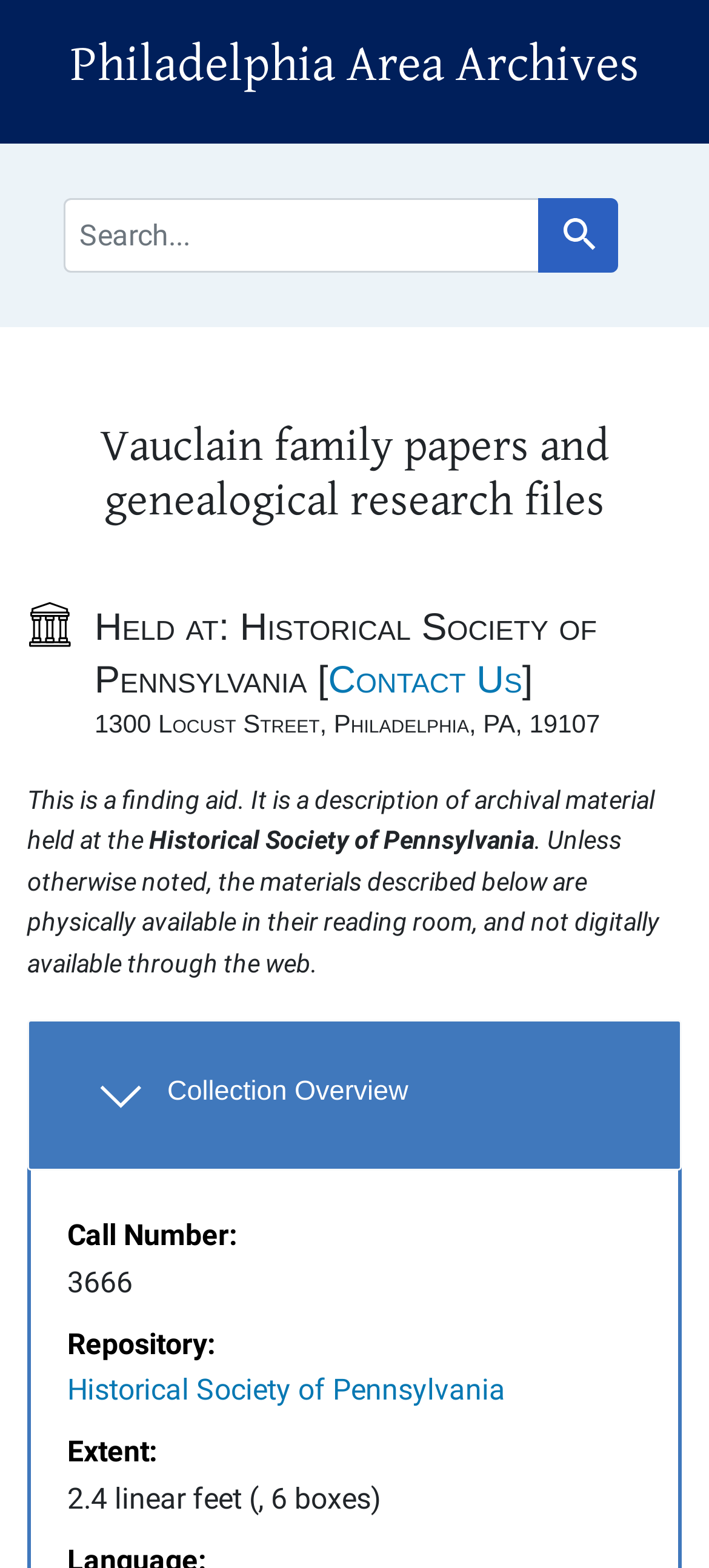Bounding box coordinates are specified in the format (top-left x, top-left y, bottom-right x, bottom-right y). All values are floating point numbers bounded between 0 and 1. Please provide the bounding box coordinate of the region this sentence describes: Historical Society of Pennsylvania

[0.095, 0.876, 0.713, 0.898]